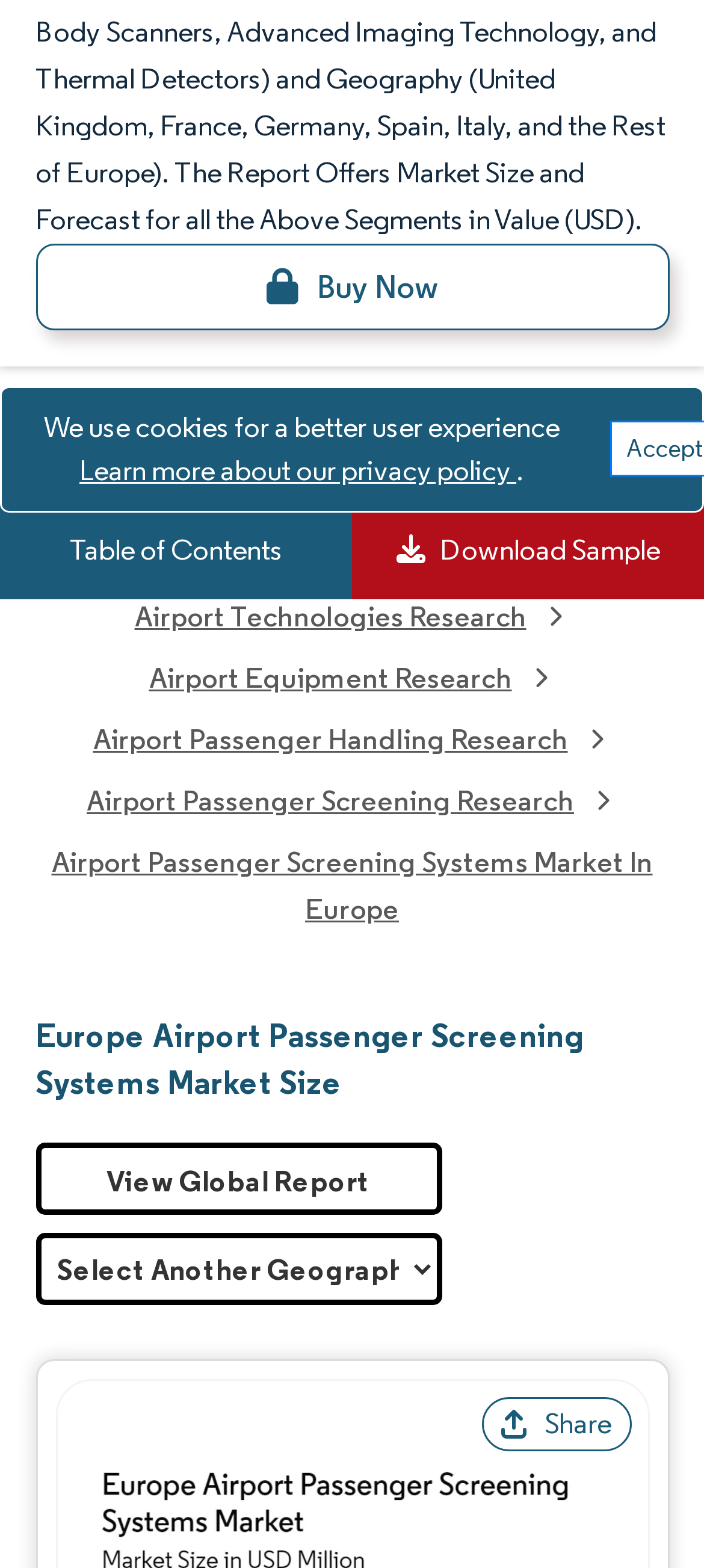Find the bounding box coordinates for the UI element whose description is: "Share". The coordinates should be four float numbers between 0 and 1, in the format [left, top, right, bottom].

[0.683, 0.891, 0.896, 0.926]